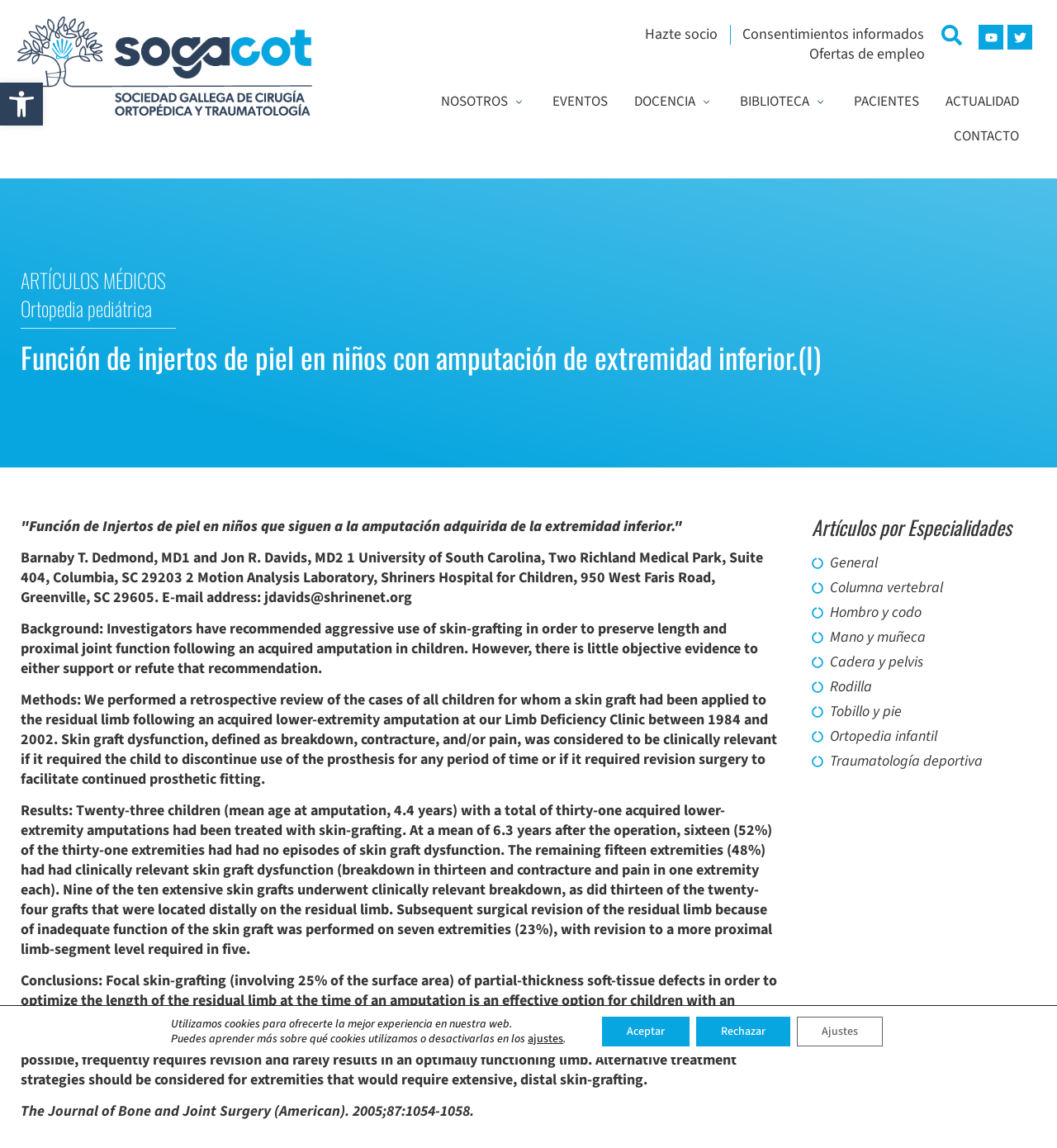Answer with a single word or phrase: 
What is the name of the journal where the article was published?

The Journal of Bone and Joint Surgery (American)